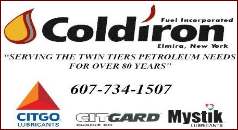Based on the image, please respond to the question with as much detail as possible:
How many years has Coldiron been serving the Twin Tiers?

The caption reads, 'SERVING THE TWIN TIERS PETROLEUM NEEDS FOR OVER 80 YEARS,' which indicates the company's long-standing commitment to the region.